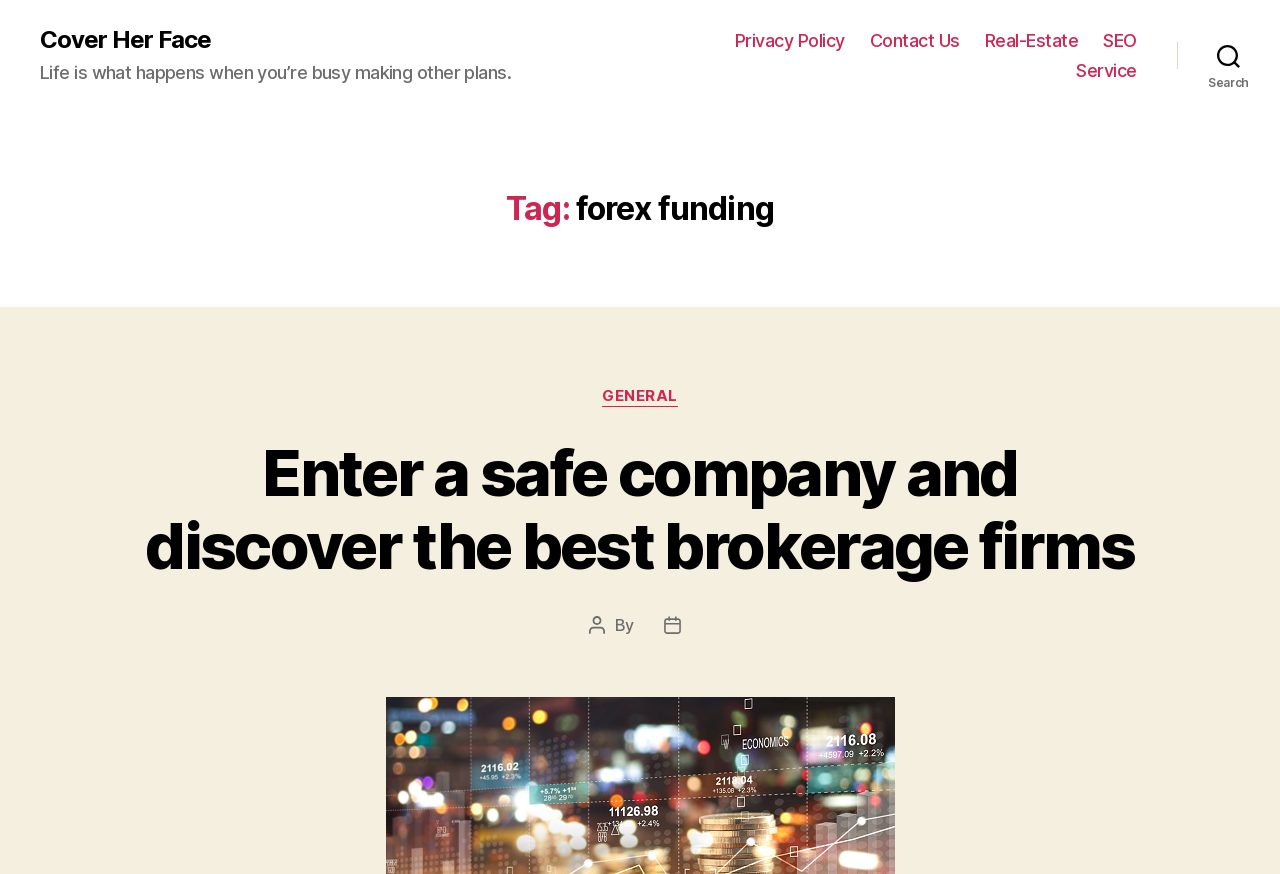Generate a thorough caption detailing the webpage content.

The webpage is about forex funding and has a title "Cover Her Face". At the top left, there is a link with the same title. Below it, there is a quote "Life is what happens when you’re busy making other plans." 

On the top right, there is a horizontal navigation menu with five links: "Privacy Policy", "Contact Us", "Real-Estate", "SEO", and "Service". Next to the navigation menu, there is a search button.

Below the navigation menu, there is a header section with a heading "Tag: forex funding". Underneath, there is another section with a heading "Categories" and a link "GENERAL". 

The main content of the webpage is an article with a heading "Enter a safe company and discover the best brokerage firms", which is also a link. The article has information about the author and the post date, which are displayed at the bottom of the article.